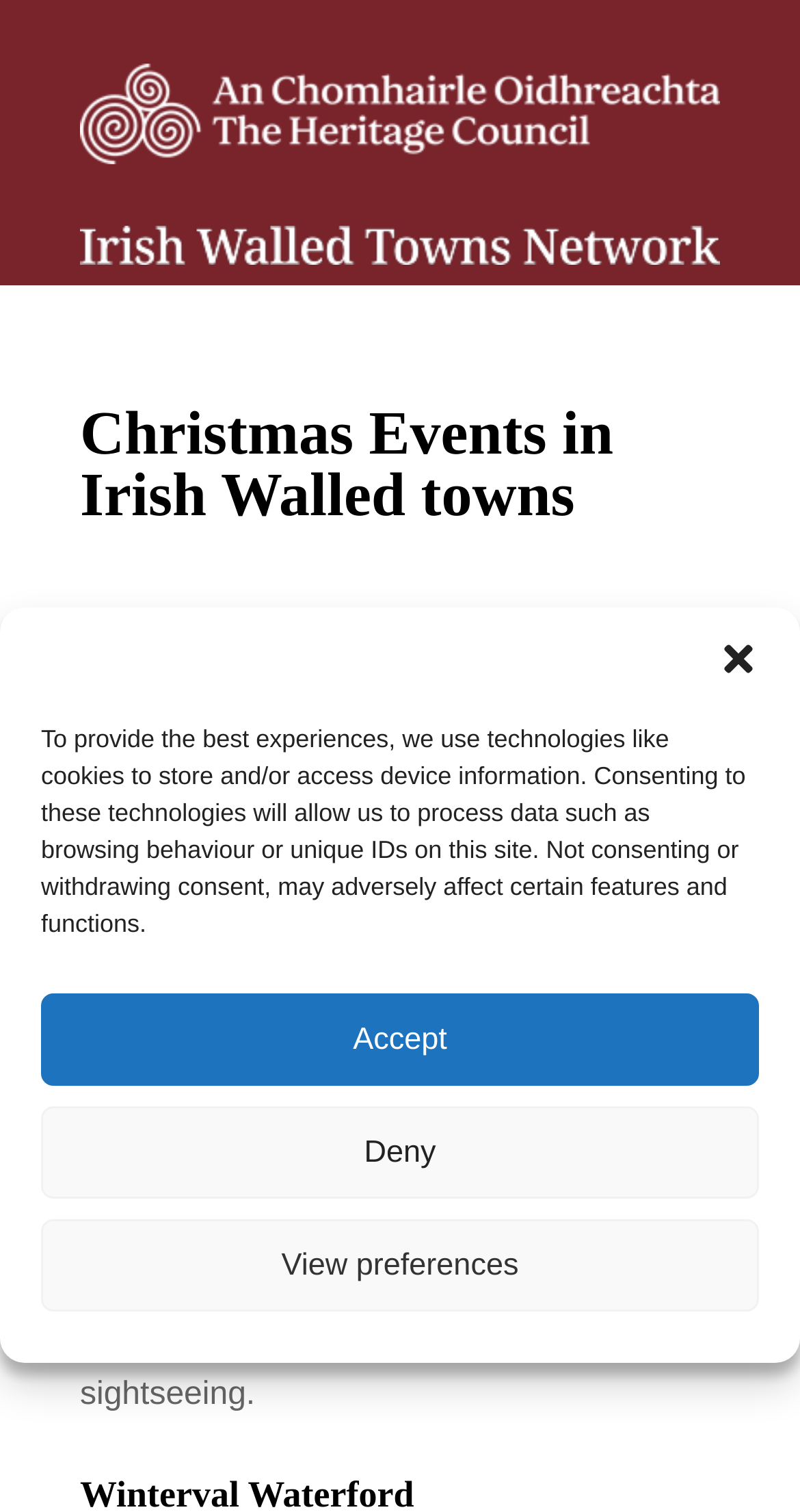Identify and provide the bounding box for the element described by: "Accept".

[0.051, 0.657, 0.949, 0.718]